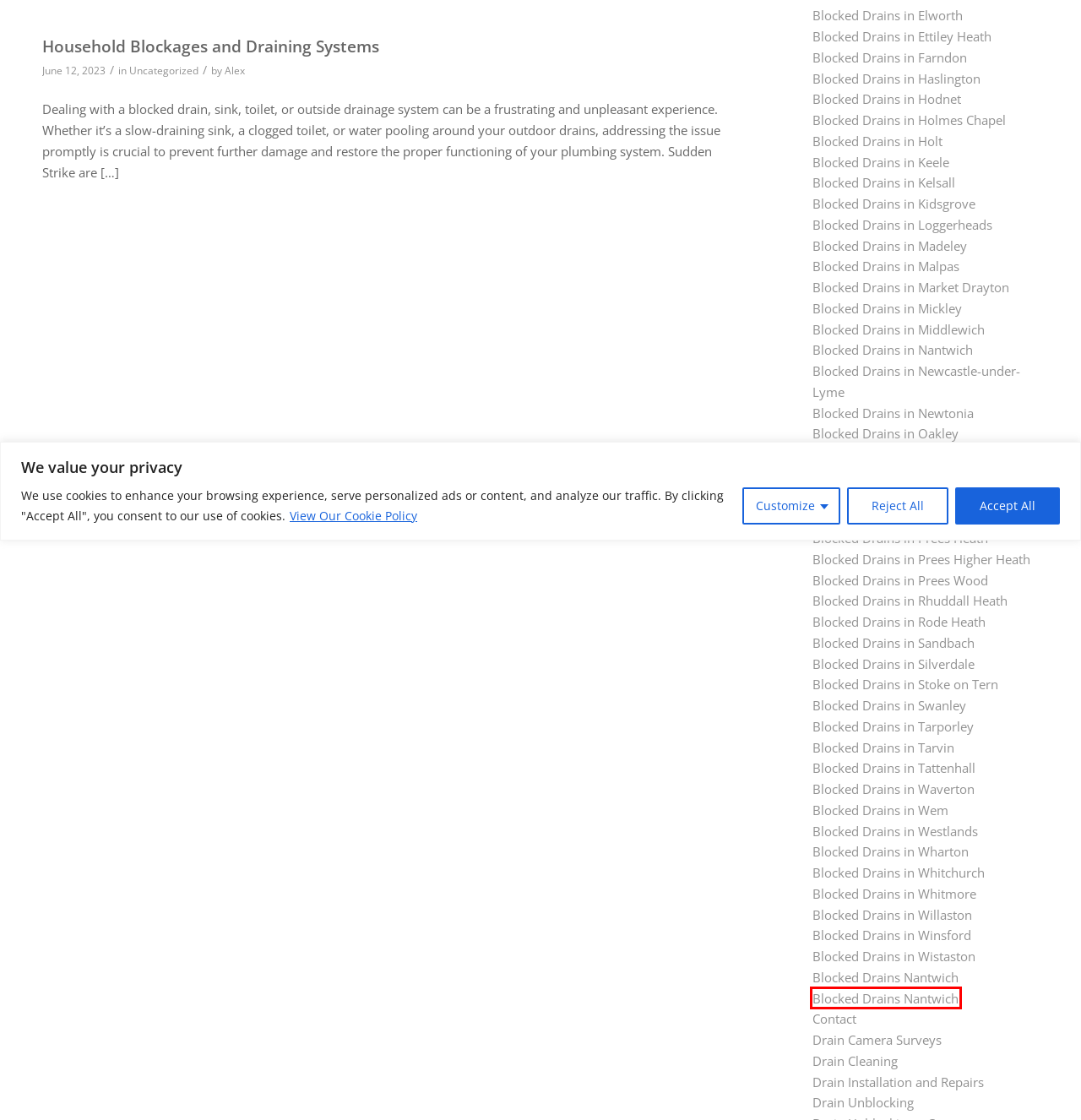After examining the screenshot of a webpage with a red bounding box, choose the most accurate webpage description that corresponds to the new page after clicking the element inside the red box. Here are the candidates:
A. Blocked Drains in Wem - Suddenstrike Drain Care
B. Blocked drains Nantwich | Suddenstrike Cheshire | Draincare
C. Blocked Drains in Prees Higher Heath - Suddenstrike Drain Care
D. Blocked Drains in Oakley - Suddenstrike Drain Care
E. Blocked Drains in Malpas - Suddenstrike Drain Care
F. Blocked Drains in Prees Green - Suddenstrike Drain Care
G. Blocked Drains in Madeley - Suddenstrike Drain Care
H. Blocked Drains in Westlands - Suddenstrike Drain Care

B